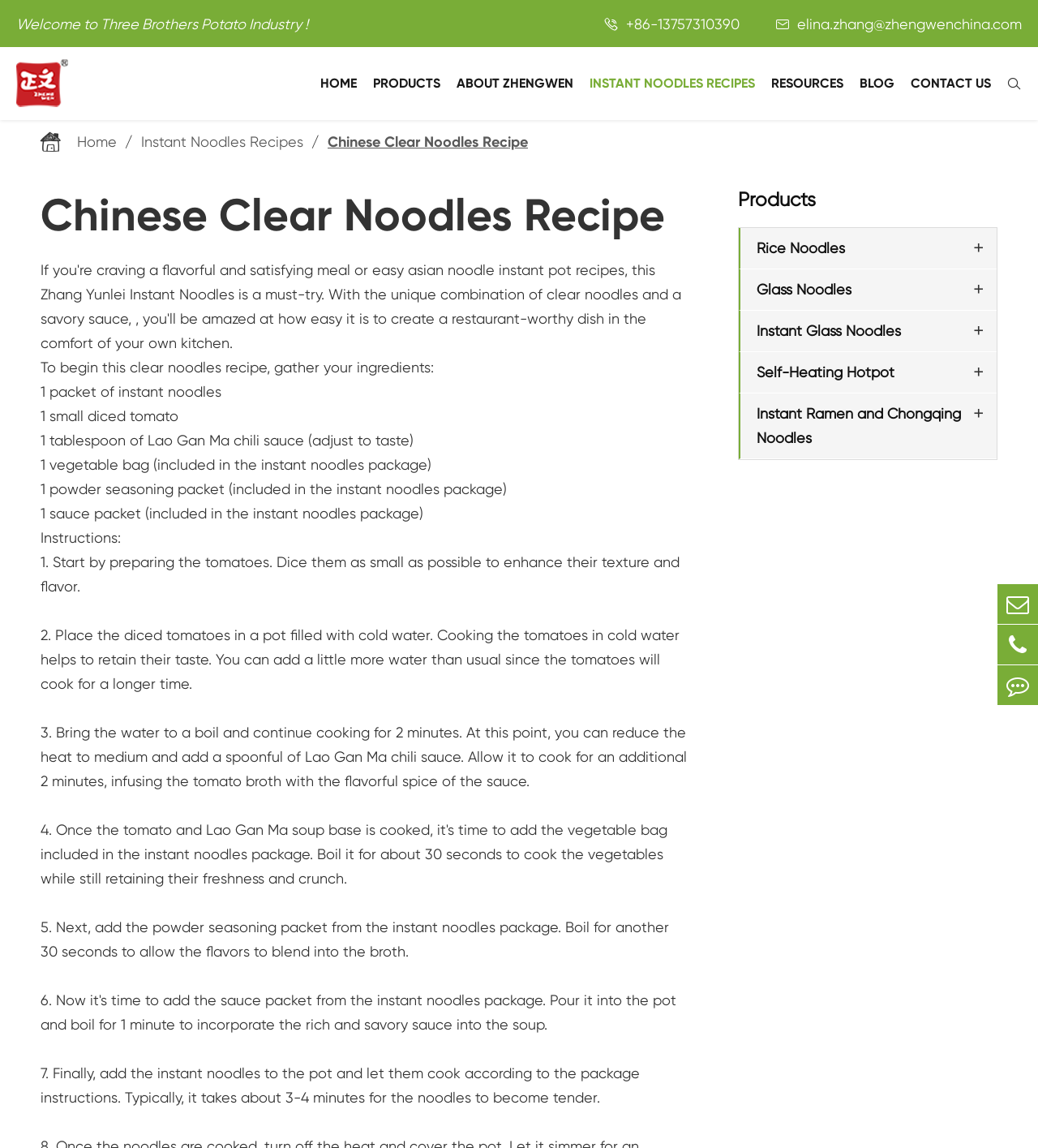Reply to the question with a brief word or phrase: What is the purpose of the Lao Gan Ma chili sauce?

To add flavor